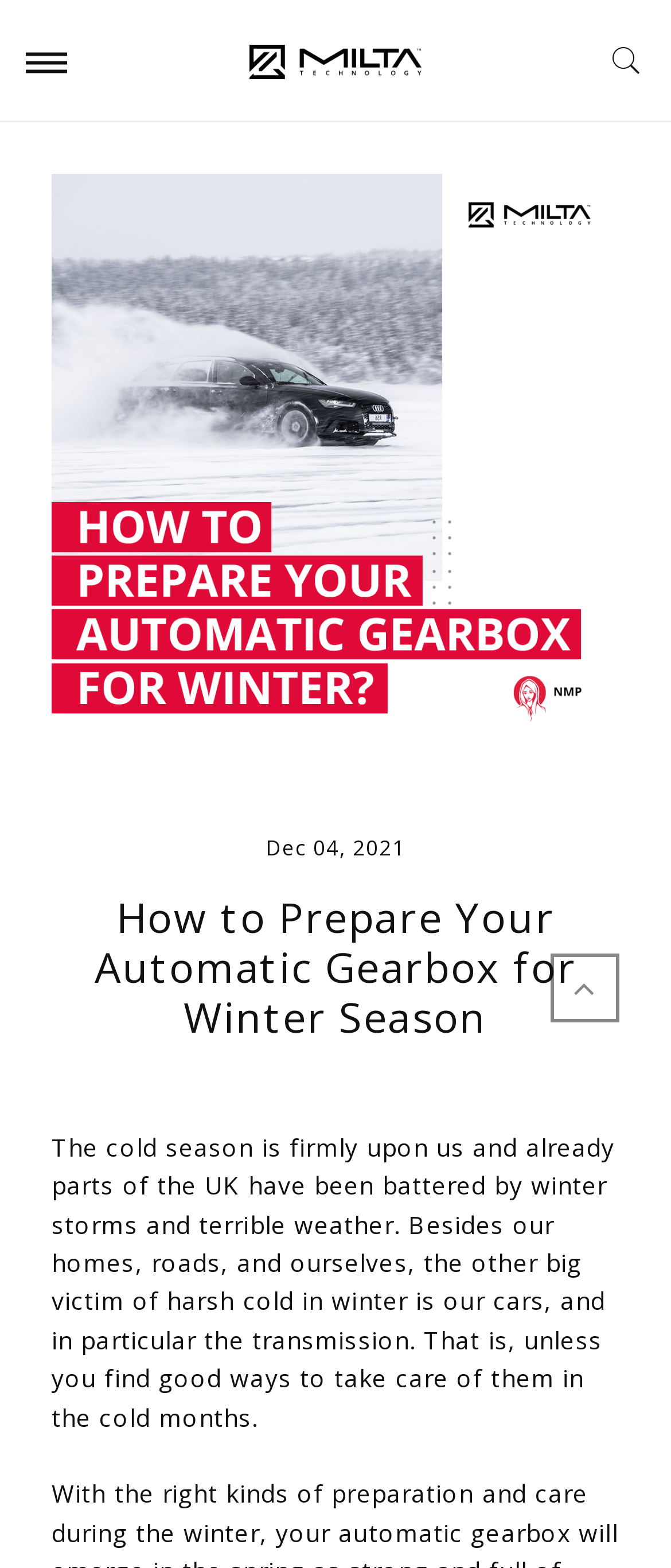Summarize the webpage with intricate details.

The webpage is about preparing an automatic gearbox for the winter season. At the top left, there is a small image. Next to it, on the top center, is a link to "MILTA Technology" accompanied by a small logo image. On the top right, there is a share icon.

Below the top section, the main content begins. The title "How to Prepare Your Automatic Gearbox for Winter Season" is prominently displayed. Below the title, there is a date "Dec 04, 2021". The main article starts with a paragraph explaining how the cold season affects not only homes, roads, and people but also cars, particularly their transmissions. The article aims to provide ways to take care of cars during the cold months.

On the top right corner, there is a link to the same article title, accompanied by a larger image related to the article. At the bottom right, there is a Facebook share icon.